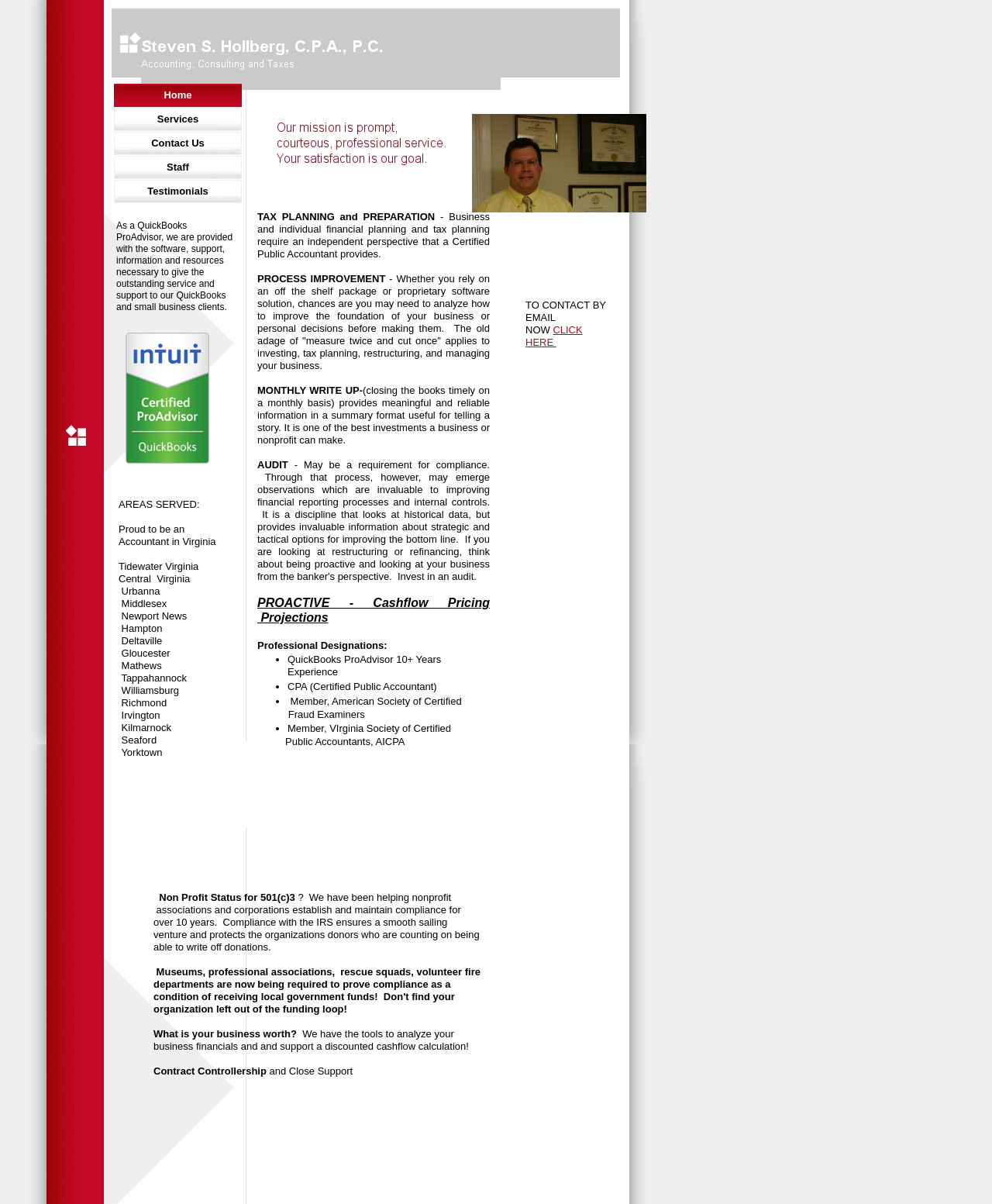What is the accountant's certification? From the image, respond with a single word or brief phrase.

CPA